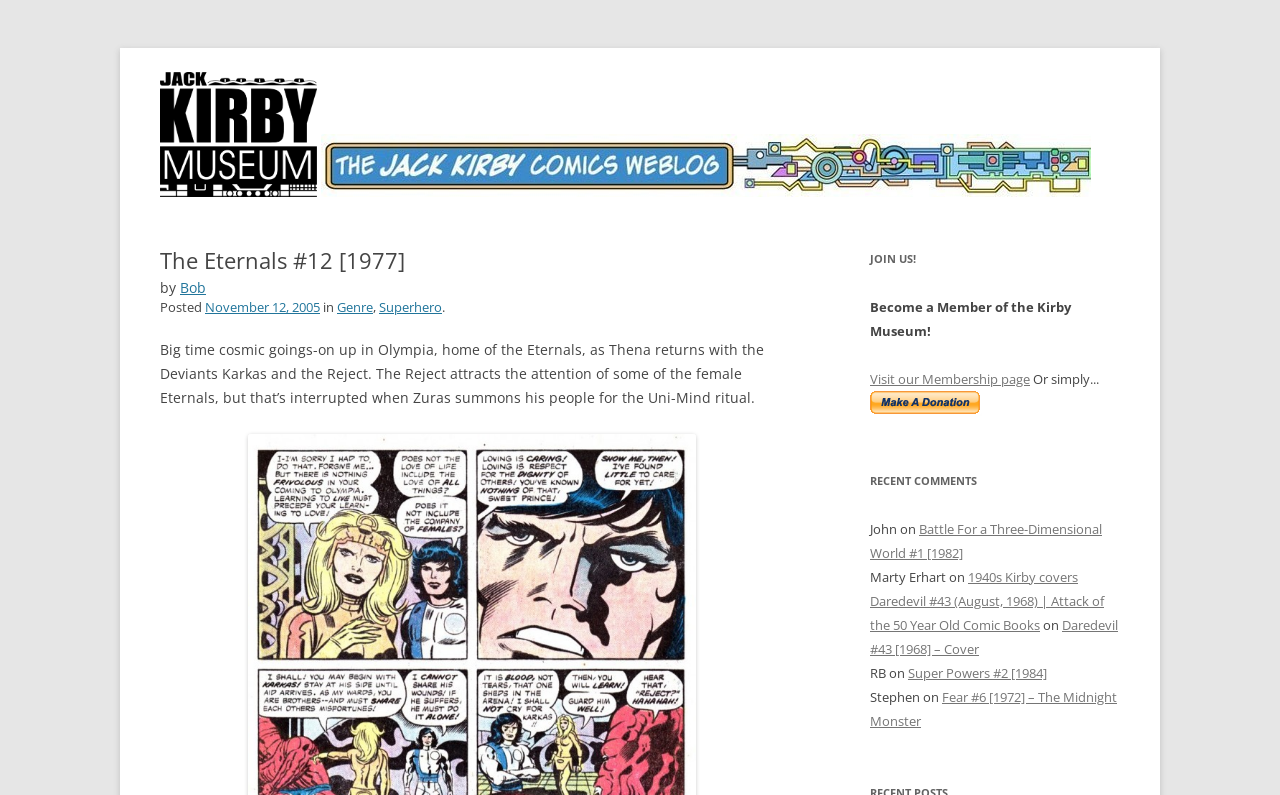Identify and provide the main heading of the webpage.

Jack Kirby Comics Weblog